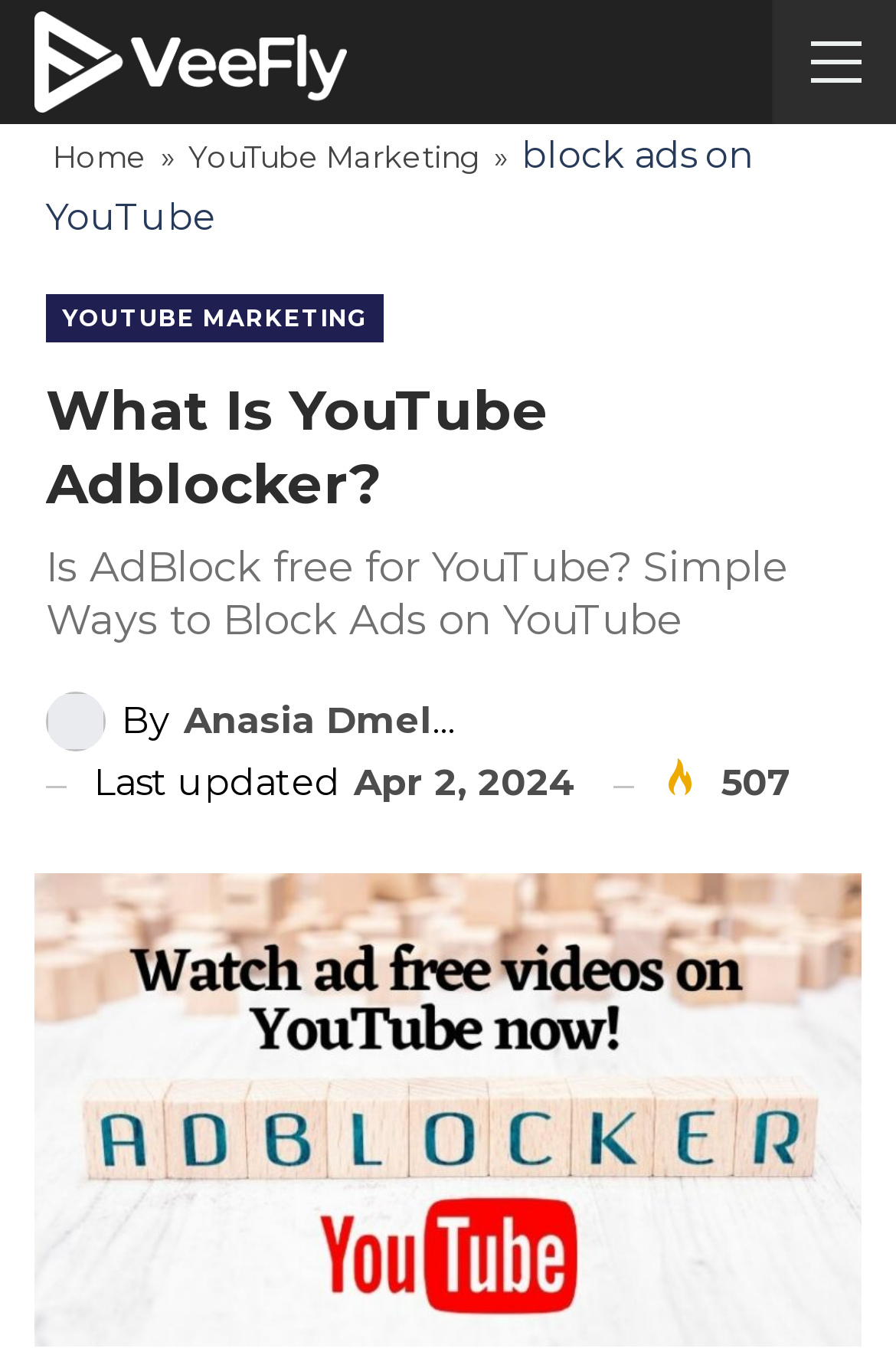Using the webpage screenshot, locate the HTML element that fits the following description and provide its bounding box: "alt="Watch-ad-free-videos-on-YouTube"".

[0.038, 0.8, 0.962, 0.833]